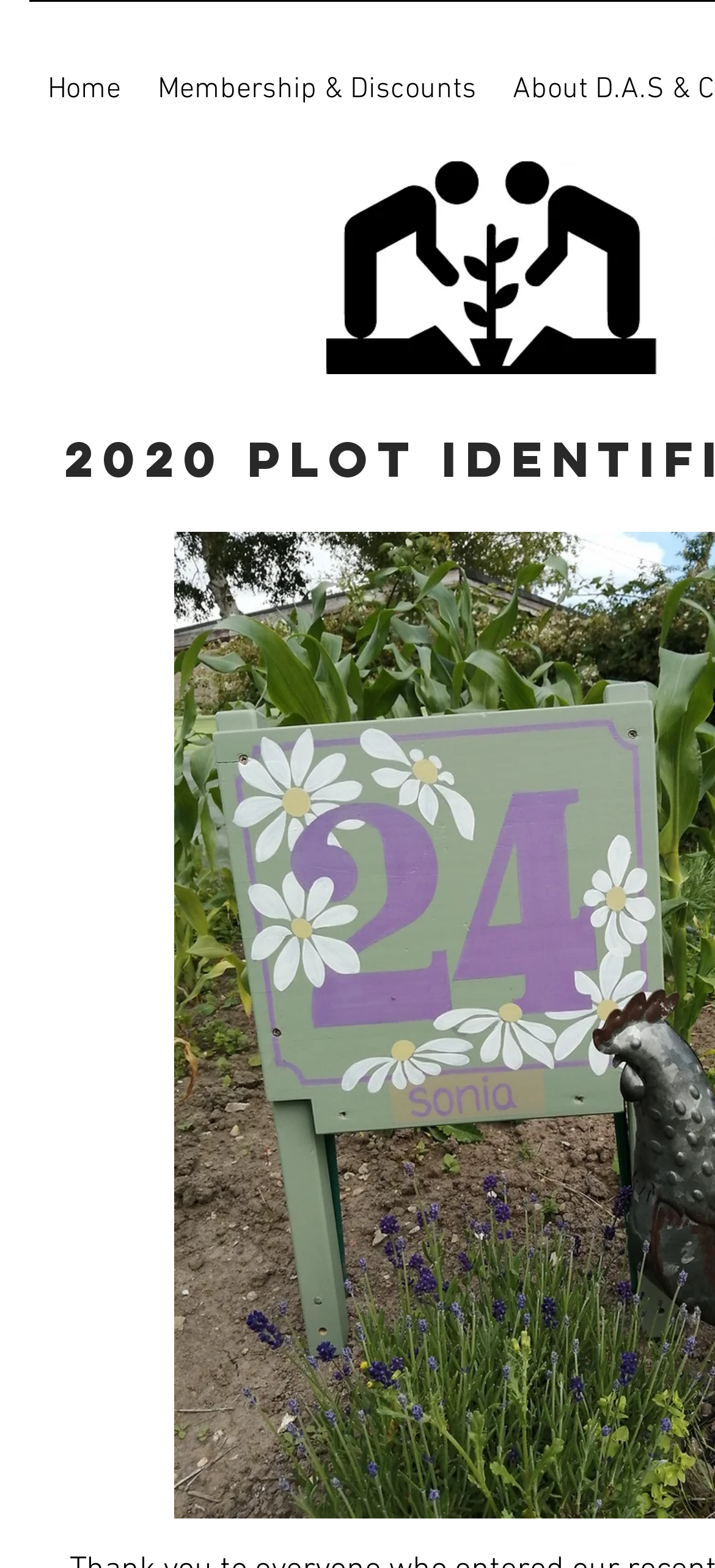Please specify the bounding box coordinates in the format (top-left x, top-left y, bottom-right x, bottom-right y), with all values as floating point numbers between 0 and 1. Identify the bounding box of the UI element described by: Home

[0.041, 0.0, 0.195, 0.095]